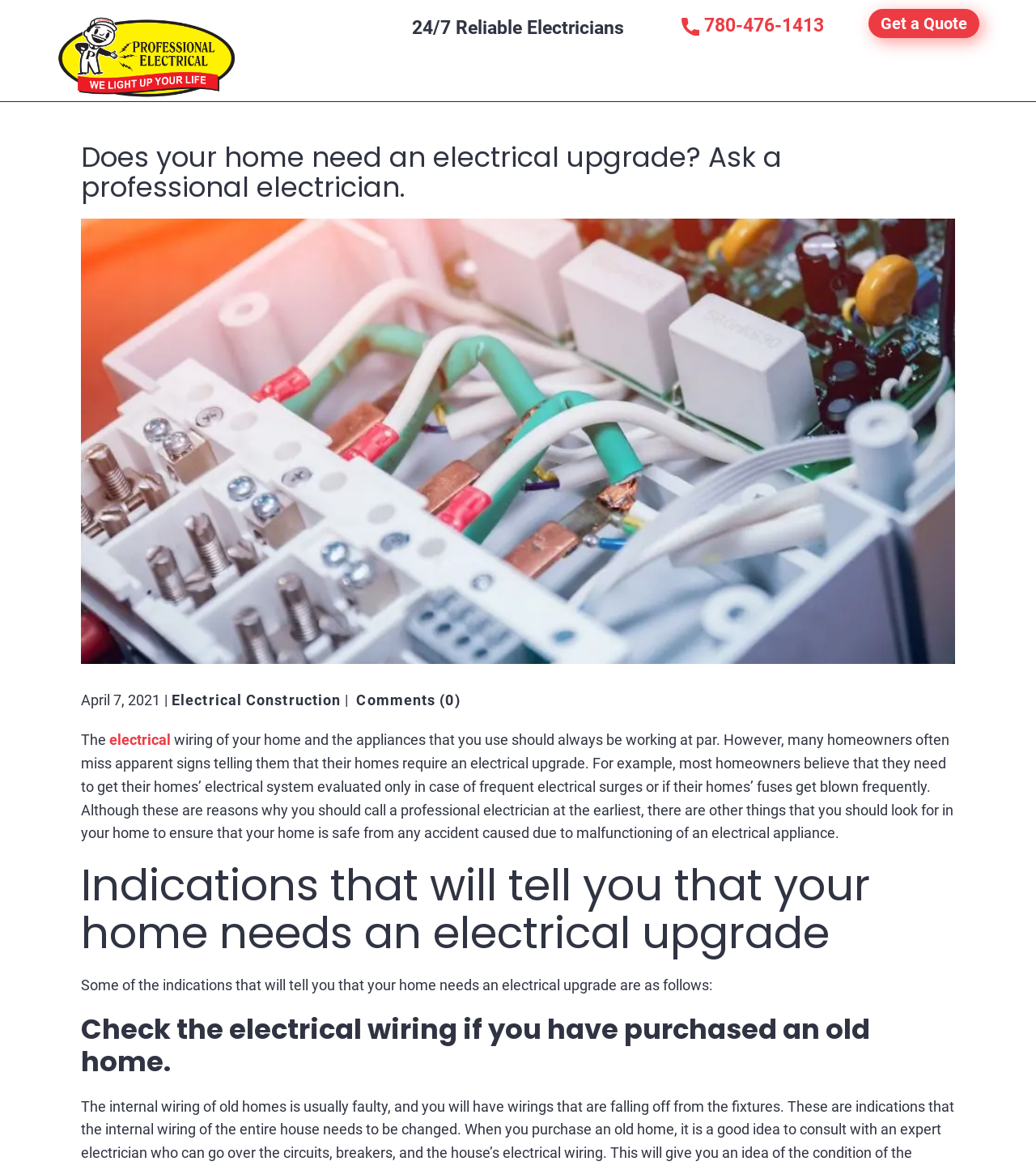Kindly provide the bounding box coordinates of the section you need to click on to fulfill the given instruction: "Read the 'Electrical Construction' article".

[0.166, 0.591, 0.329, 0.606]